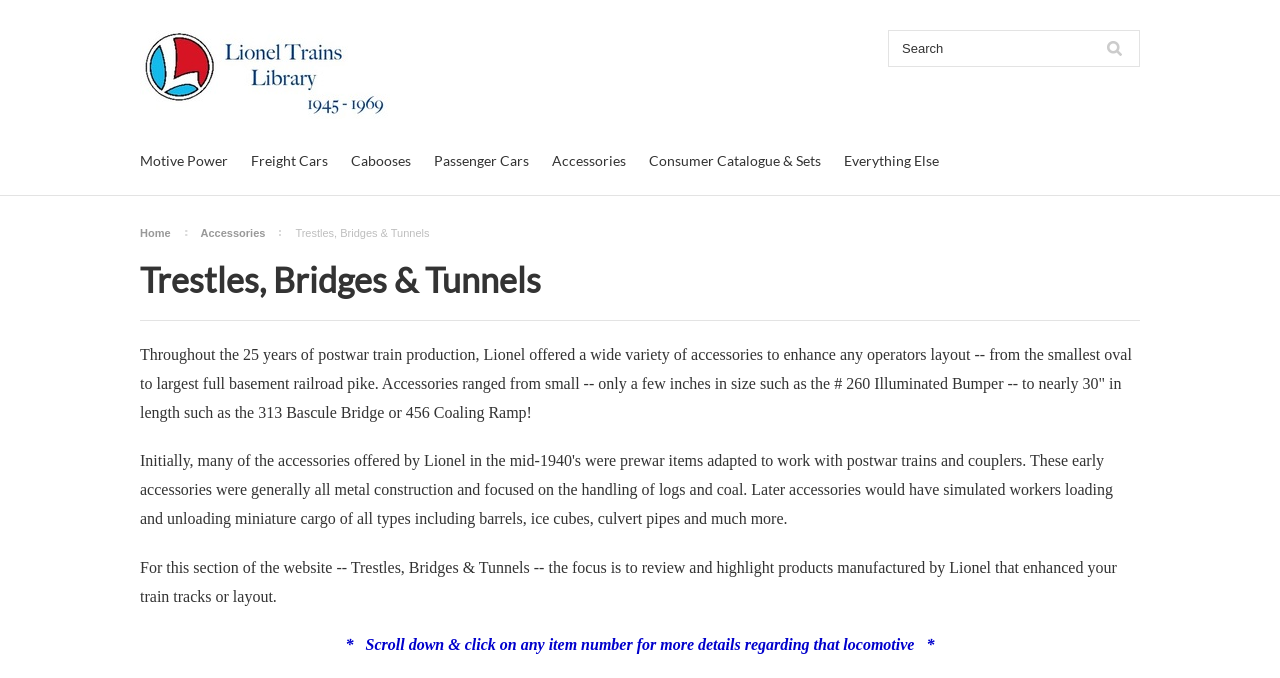Detail the various sections and features of the webpage.

The webpage is about Lionel Trains Library, specifically focusing on Accessories, Trestles, Bridges, and Tunnels. At the top left, there is a link to "Lionel Trains Library" accompanied by an image with the same name. Below this, there is a search bar with a button to its right. 

On the top navigation menu, there are several links to different categories, including Motive Power, Freight Cars, Cabooses, Passenger Cars, Accessories, Consumer Catalogue & Sets, and Everything Else. 

Below the navigation menu, there is a heading that reads "Trestles, Bridges & Tunnels". Underneath this heading, there is a paragraph of text that provides an introduction to the accessories offered by Lionel for enhancing model train layouts. 

Further down, there is another paragraph that explains the focus of this section of the website, which is to review and highlight products manufactured by Lionel that enhance train tracks or layouts. 

Finally, at the bottom of the page, there is a note that instructs users to scroll down and click on any item number for more details regarding that locomotive.